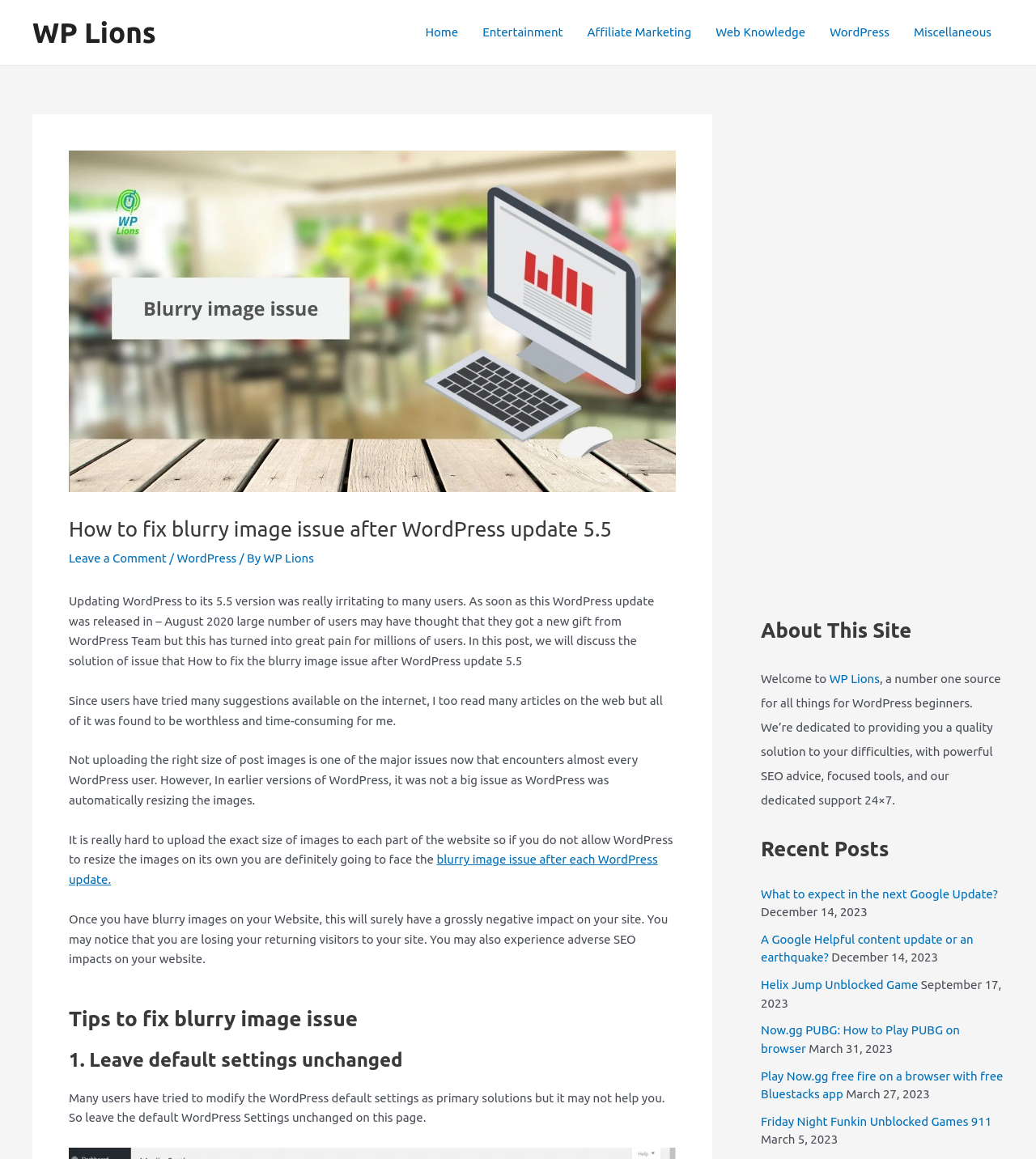Determine the bounding box coordinates for the region that must be clicked to execute the following instruction: "Click on the Home link".

[0.399, 0.0, 0.454, 0.056]